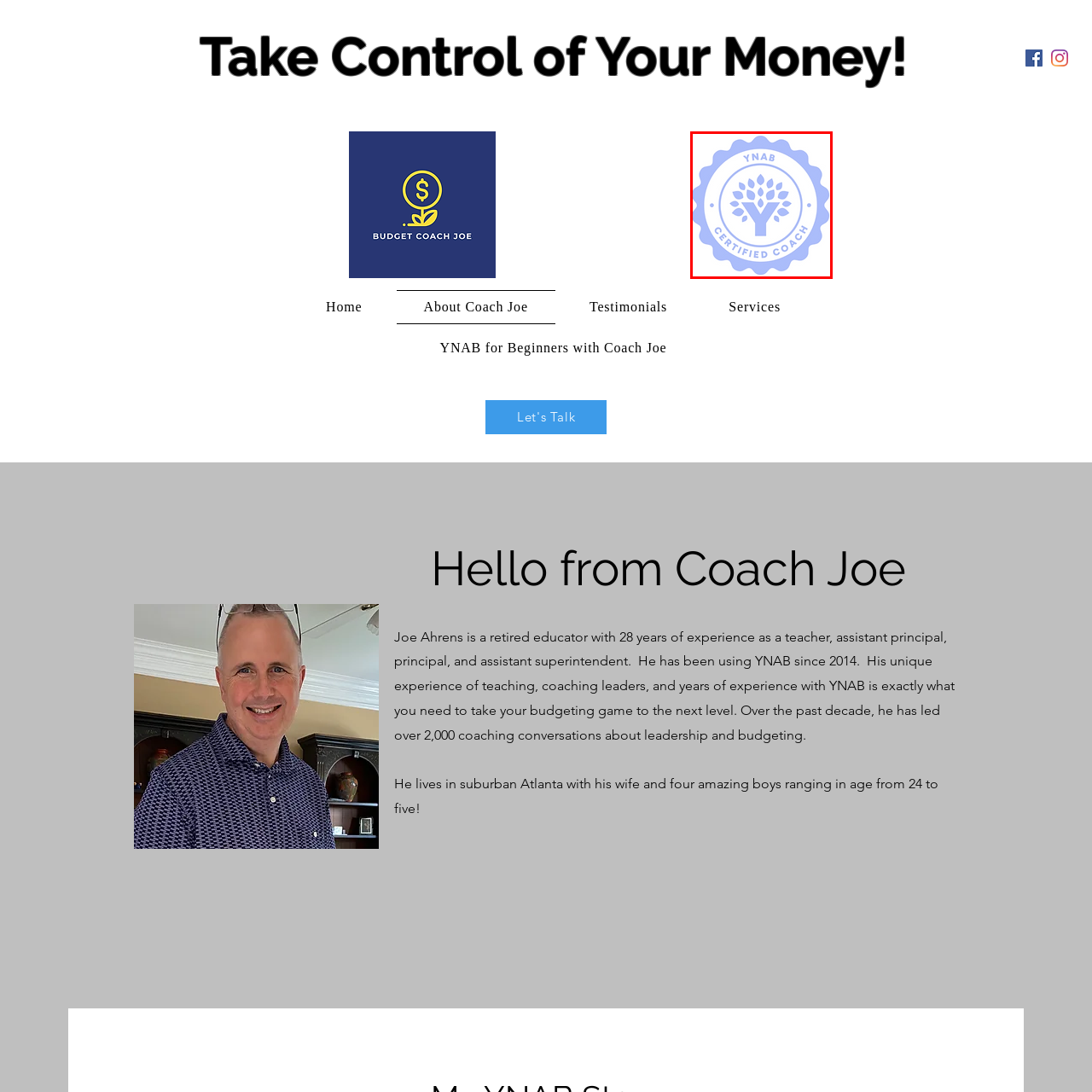What color is the border surrounding the tree?
Check the content within the red bounding box and give a brief answer in one word or a short phrase.

Light blue